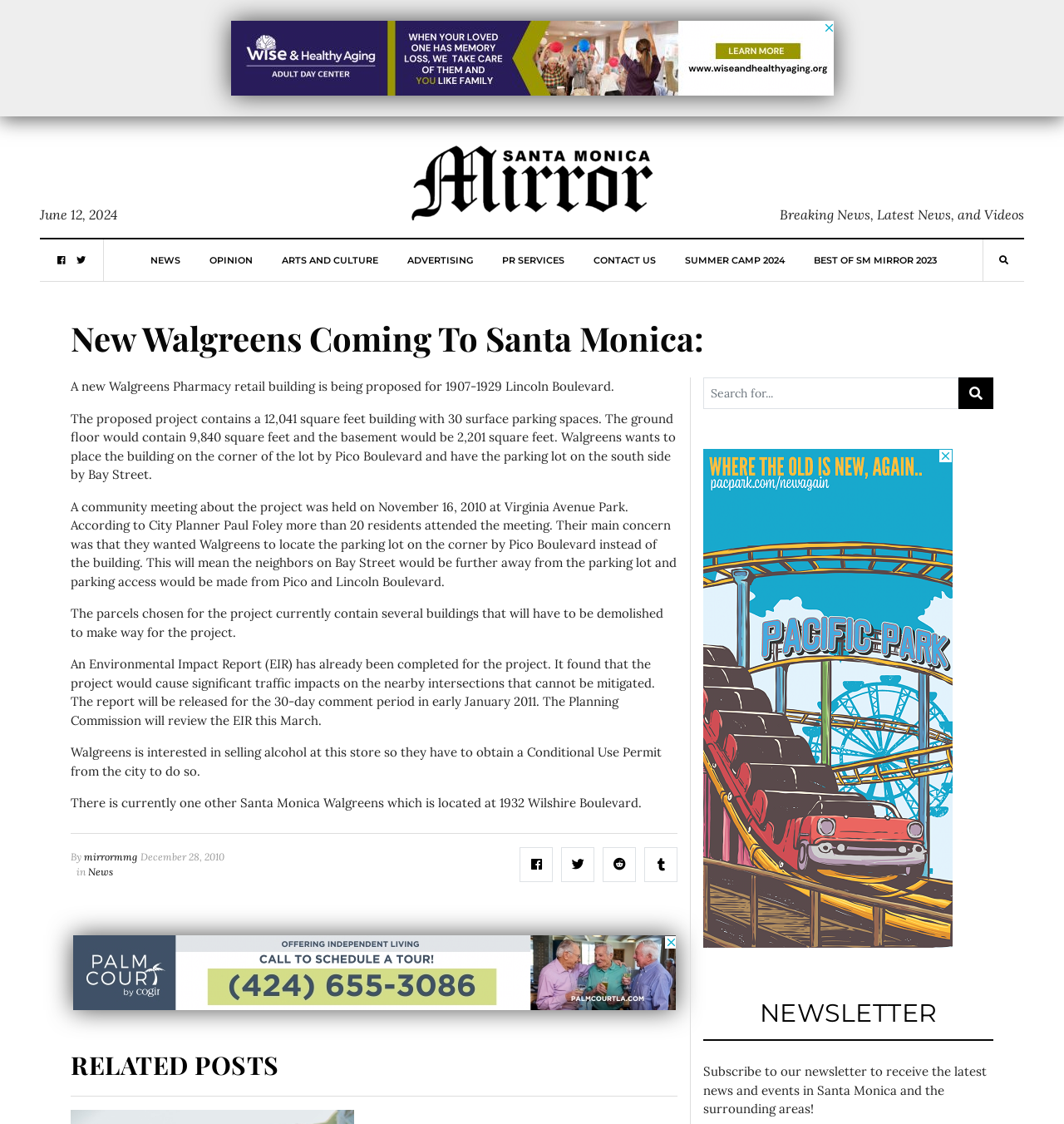Offer a comprehensive description of the webpage’s content and structure.

The webpage appears to be a news article from the SM Mirror, with a focus on a proposed Walgreens Pharmacy retail building in Santa Monica. At the top of the page, there is a banner with the website's logo, "SM Mirror", accompanied by a search bar and several links to different sections of the website, including "NEWS", "OPINION", and "ARTS AND CULTURE".

Below the banner, there is a heading that reads "New Walgreens Coming To Santa Monica:" followed by a series of paragraphs detailing the proposed project. The text describes the building's size, location, and features, as well as the community's concerns and the city's planning process.

To the right of the article, there are several advertisements and links to related posts. There is also a section for subscribing to the website's newsletter.

At the bottom of the page, there are more links to different sections of the website, as well as a copyright notice. The overall layout is organized, with clear headings and concise text, making it easy to navigate and read.